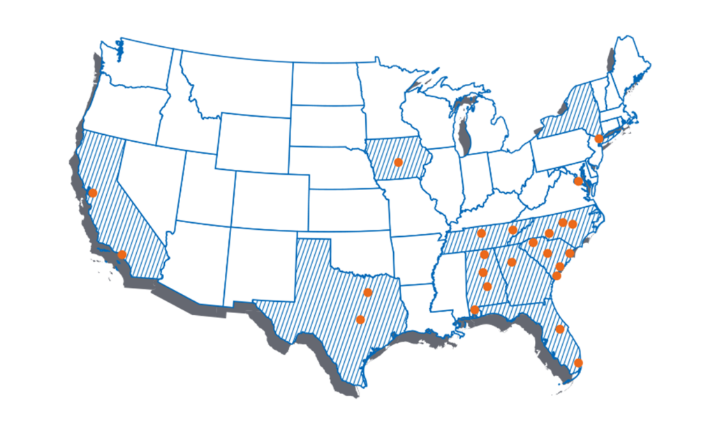What is the purpose of the orange dots?
Analyze the image and deliver a detailed answer to the question.

The orange dots on the map are used to mark various cities where a service or organization has a presence, indicating the geographical spread of these locations across the United States.